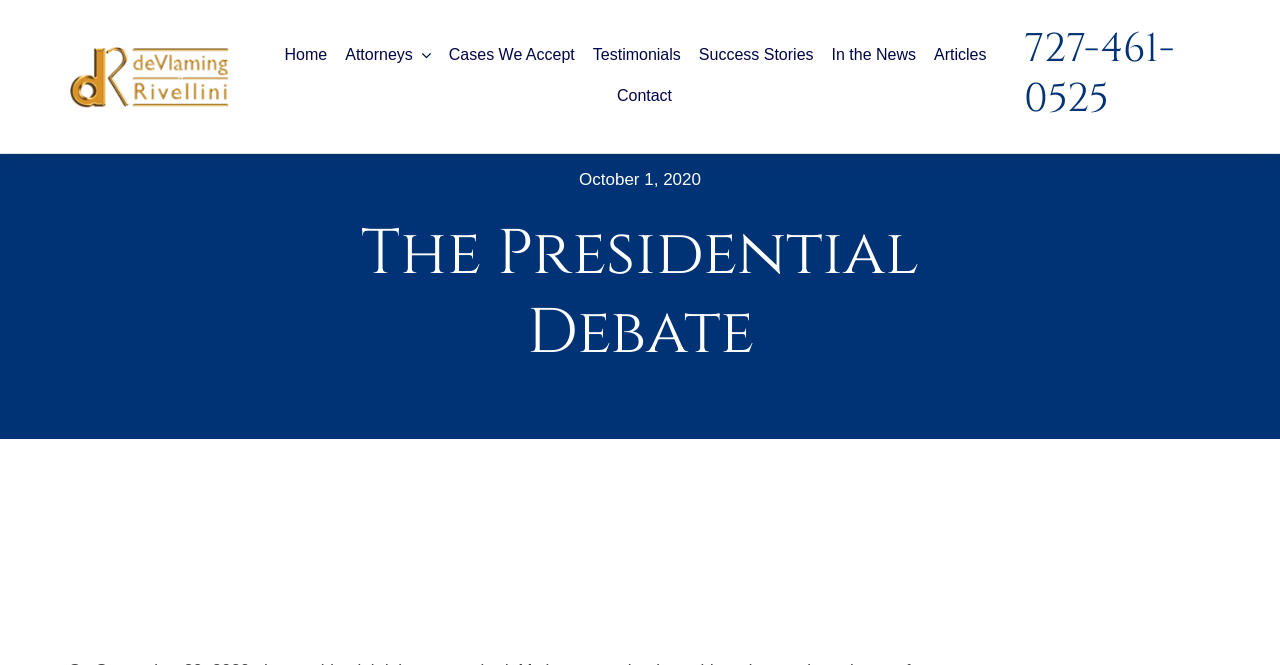What is the logo on the top left?
Based on the image, provide your answer in one word or phrase.

deVlamingRivellini